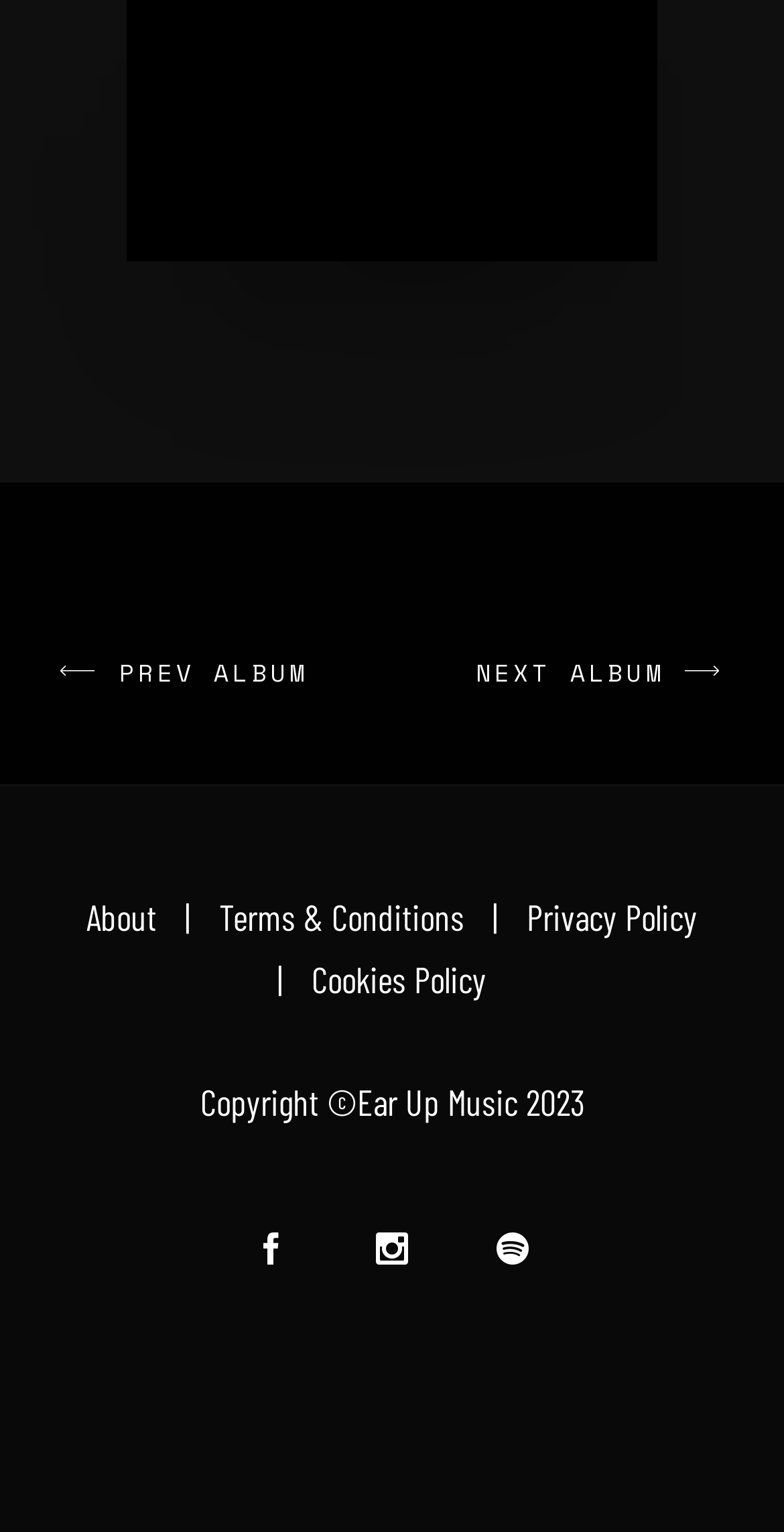Please determine the bounding box coordinates for the UI element described as: "About".

[0.085, 0.584, 0.226, 0.613]